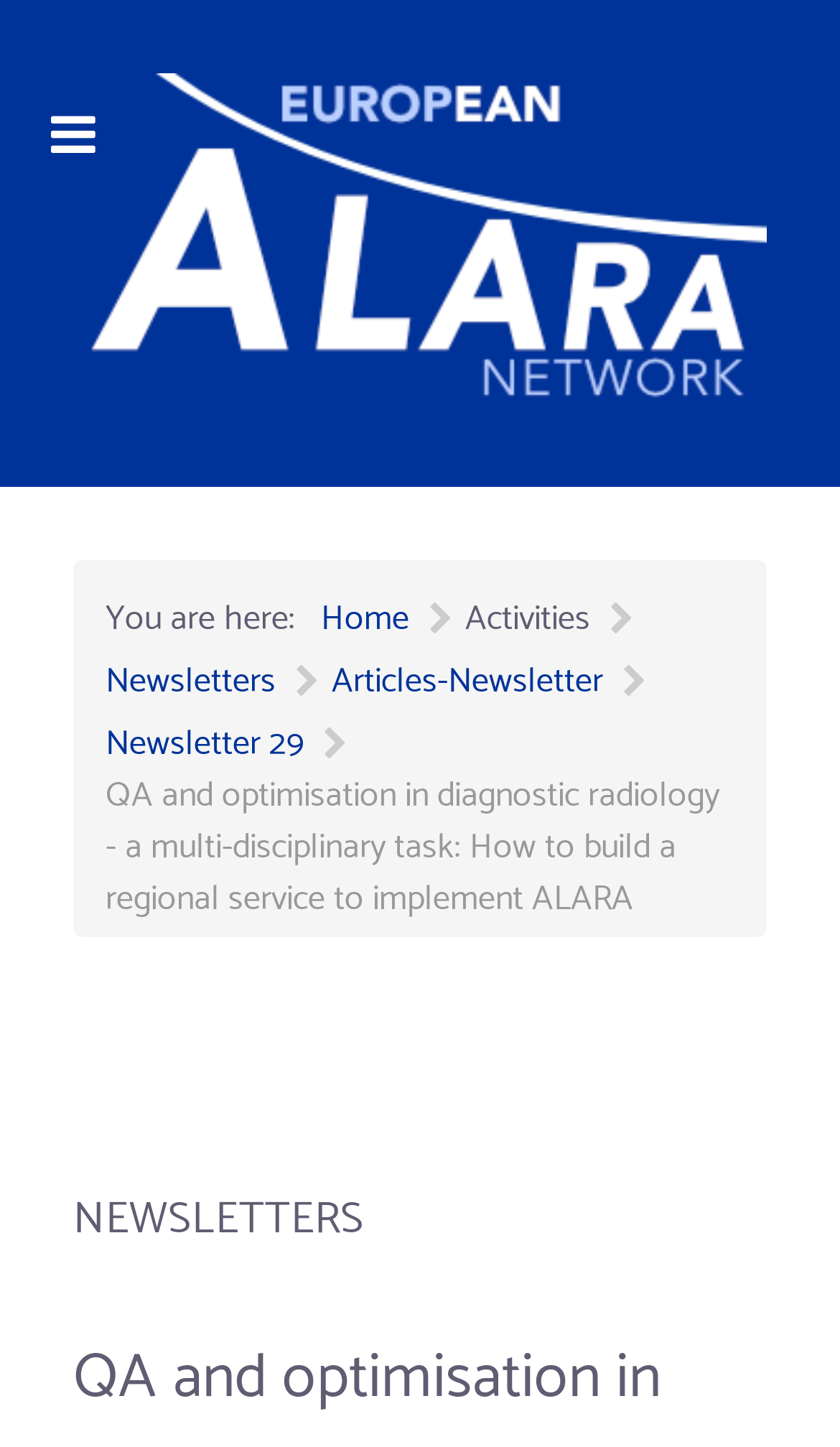Using the format (top-left x, top-left y, bottom-right x, bottom-right y), and given the element description, identify the bounding box coordinates within the screenshot: aria-label="Flux" title="Flux"

[0.087, 0.051, 0.913, 0.286]